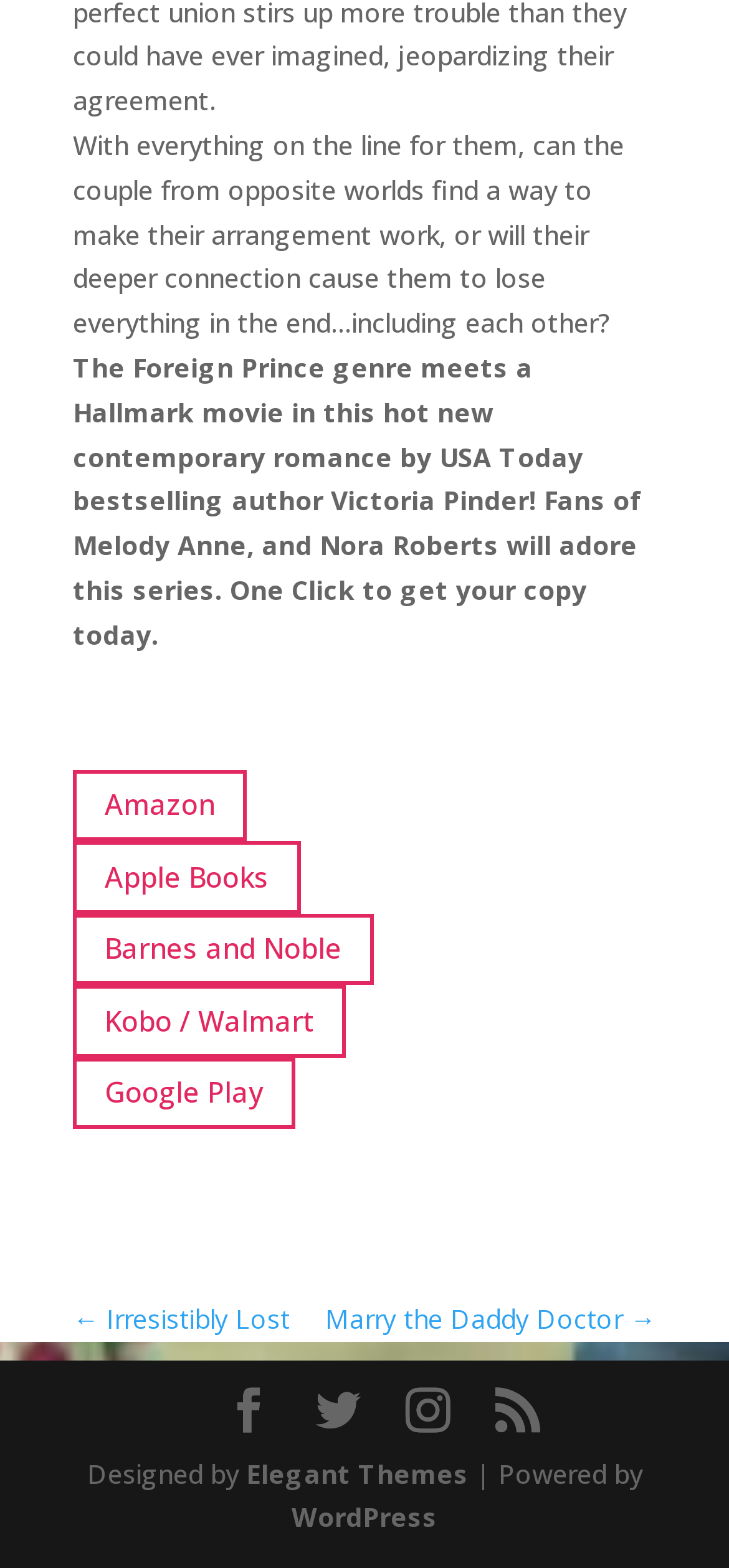Identify the bounding box of the UI element described as follows: "Instagram". Provide the coordinates as four float numbers in the range of 0 to 1 [left, top, right, bottom].

[0.556, 0.885, 0.618, 0.915]